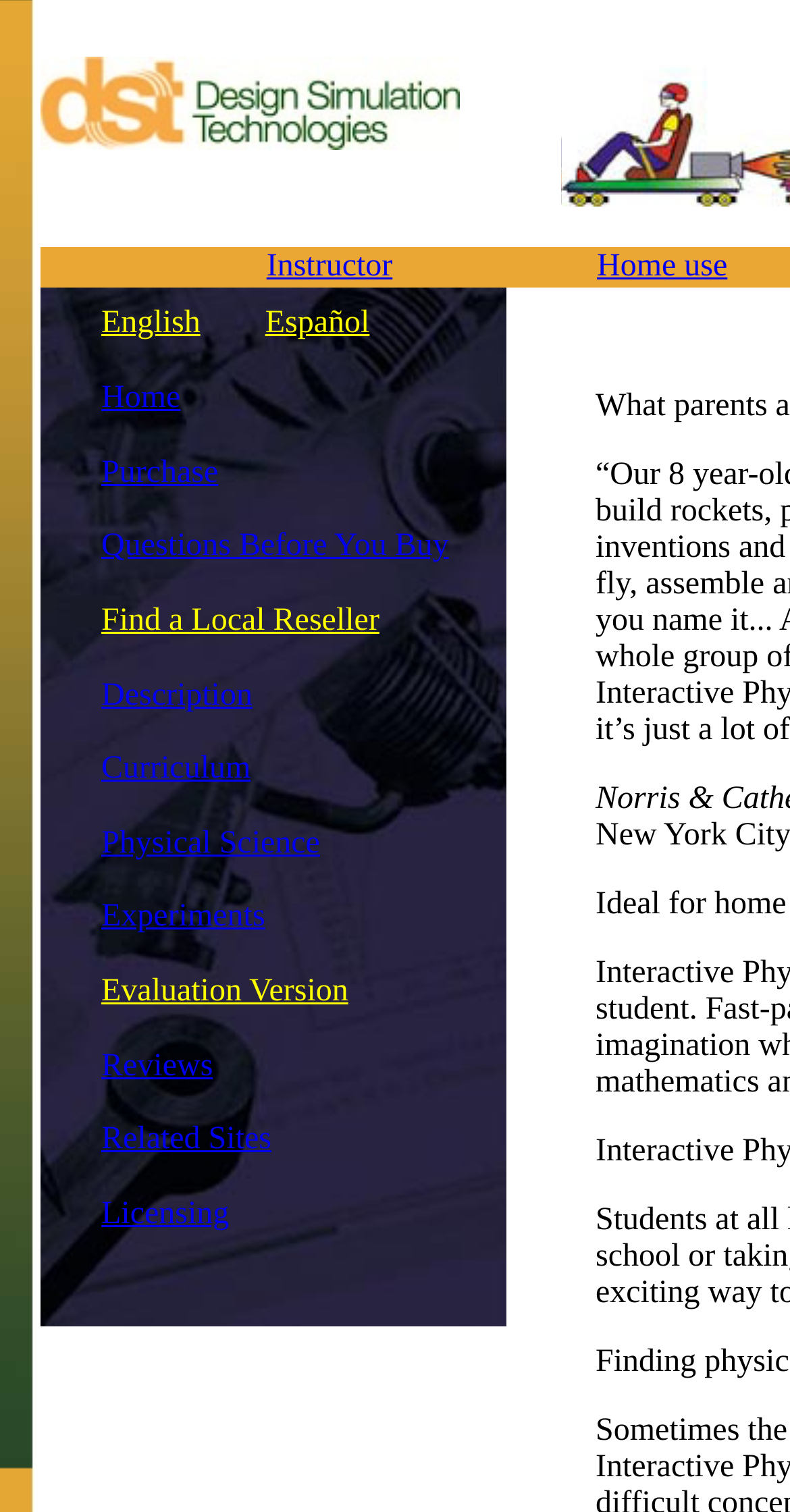Could you find the bounding box coordinates of the clickable area to complete this instruction: "Read the Description"?

[0.128, 0.448, 0.32, 0.471]